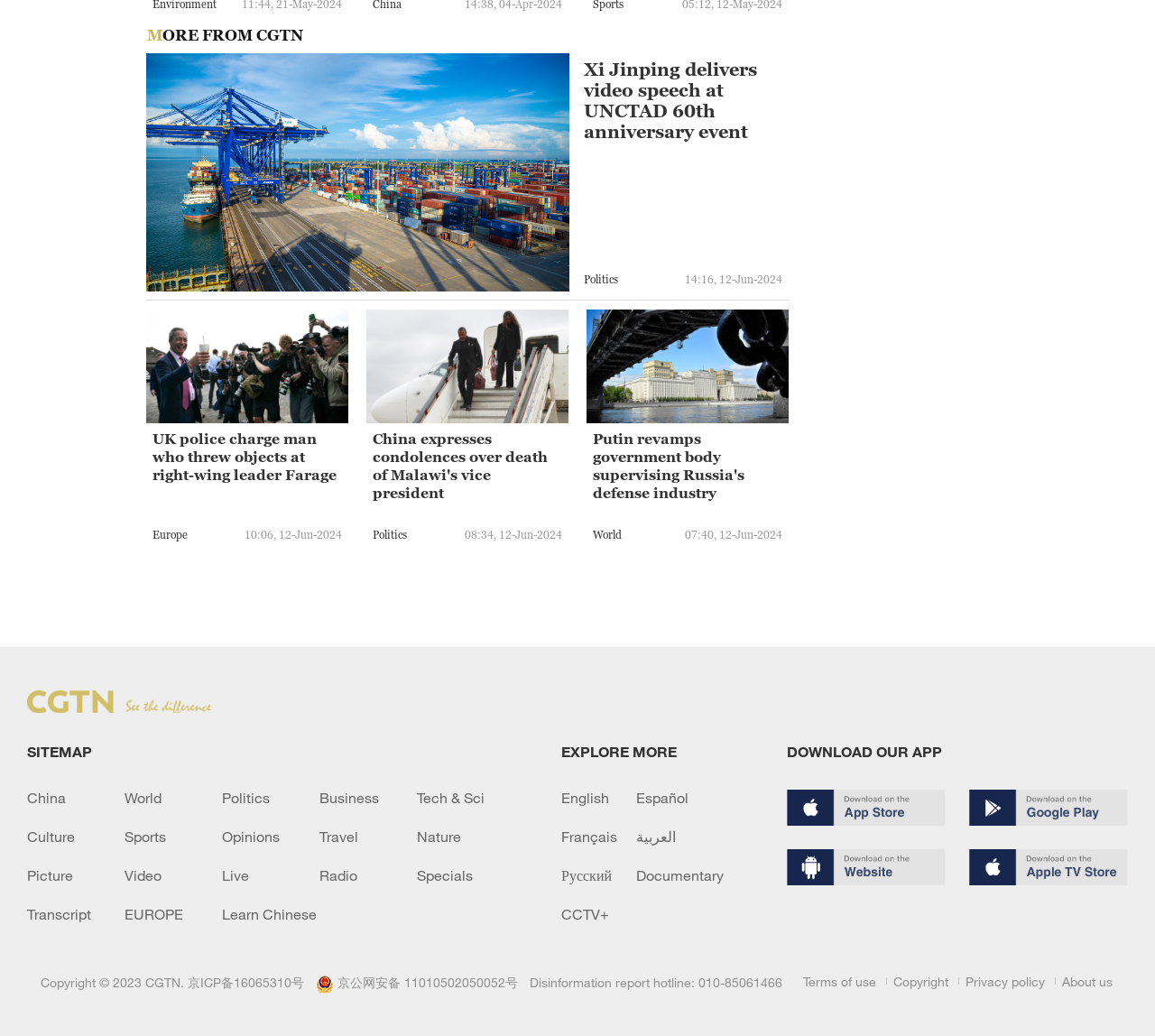Please identify the bounding box coordinates of the element that needs to be clicked to perform the following instruction: "Click on the 'China' link".

[0.023, 0.762, 0.108, 0.778]